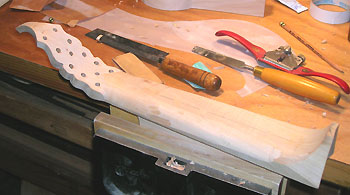Give a comprehensive caption that covers the entire image content.

The image showcases a detailed view of an instrument neck under construction, most likely for a stringed instrument such as a violin or cittern. The neck is crafted from a light-colored wood and features a distinctive contour, with flat edges designed for gluing to the instrument body. 

Scattered across the workbench are various woodworking tools, including a carving tool, a chisel, and a plane, which indicate the craftsmanship involved in shaping the neck. The presence of a measuring tool suggests careful attention to precision and detail during the crafting process. This particular phase highlights the importance of accurately determining the neck shape to address potential issues, such as the pegbox intersection, which can affect the instrument's tuning functionality.

Overall, this image captures the intricate nature of instrument construction, emphasizing both the artistry and technical skill required in the woodworking process.